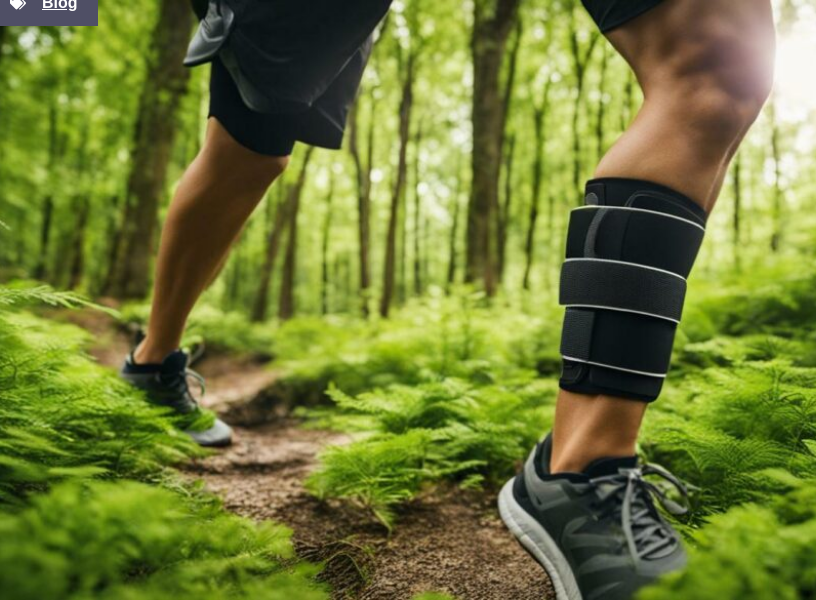What type of shoes is the person wearing?
Refer to the image and provide a one-word or short phrase answer.

Running shoes